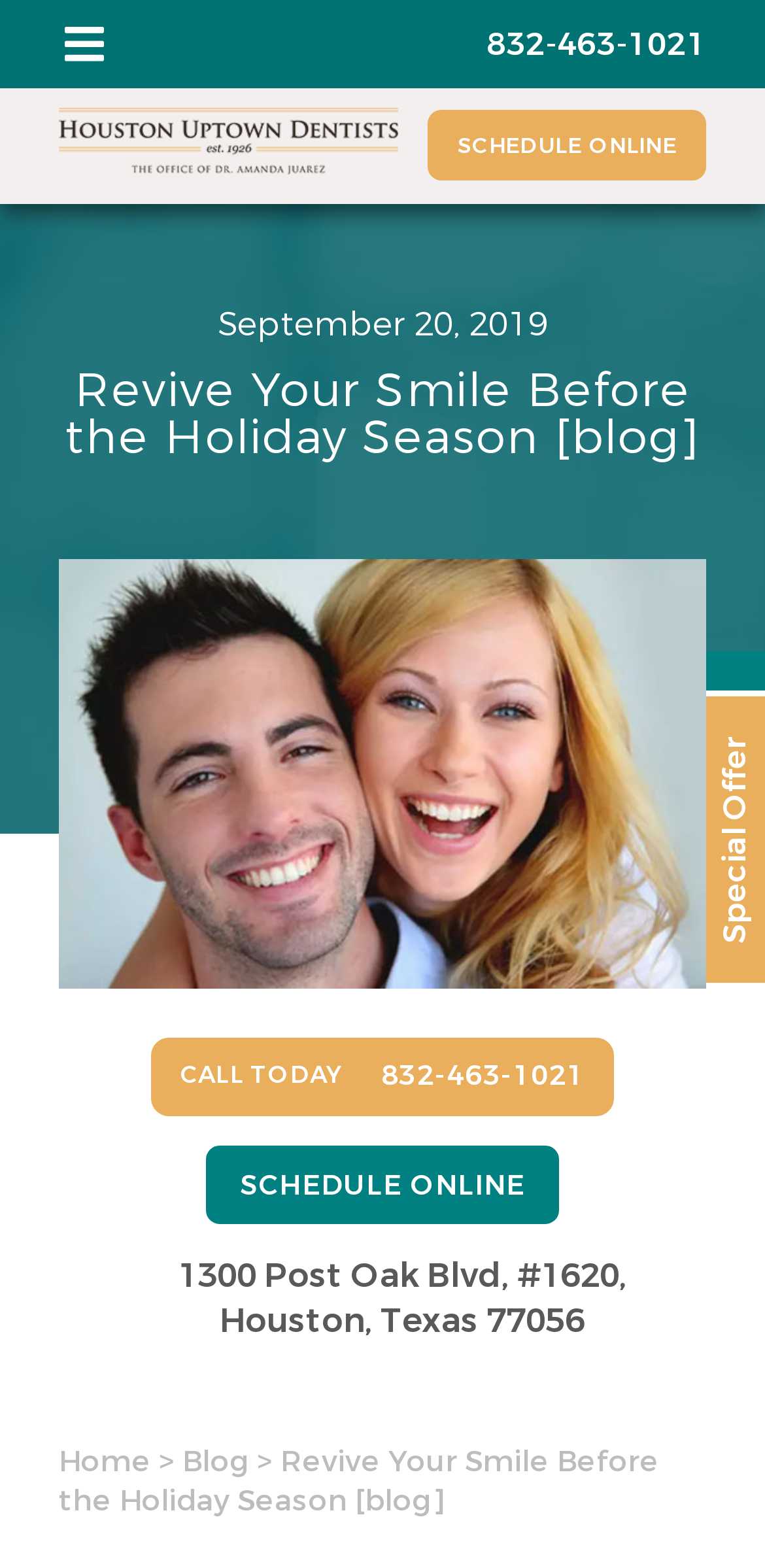Identify the bounding box coordinates of the clickable region required to complete the instruction: "Schedule an appointment online". The coordinates should be given as four float numbers within the range of 0 and 1, i.e., [left, top, right, bottom].

[0.56, 0.07, 0.923, 0.115]